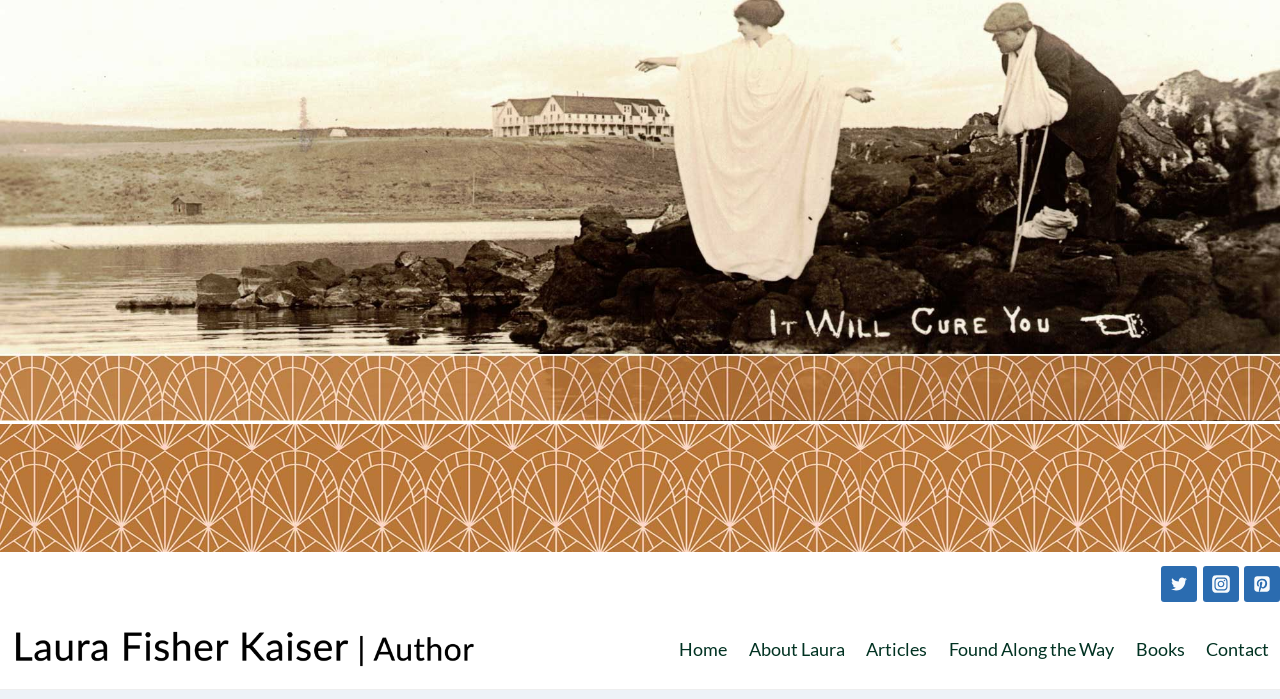Identify the bounding box coordinates for the UI element described as follows: "About Laura". Ensure the coordinates are four float numbers between 0 and 1, formatted as [left, top, right, bottom].

[0.577, 0.893, 0.668, 0.965]